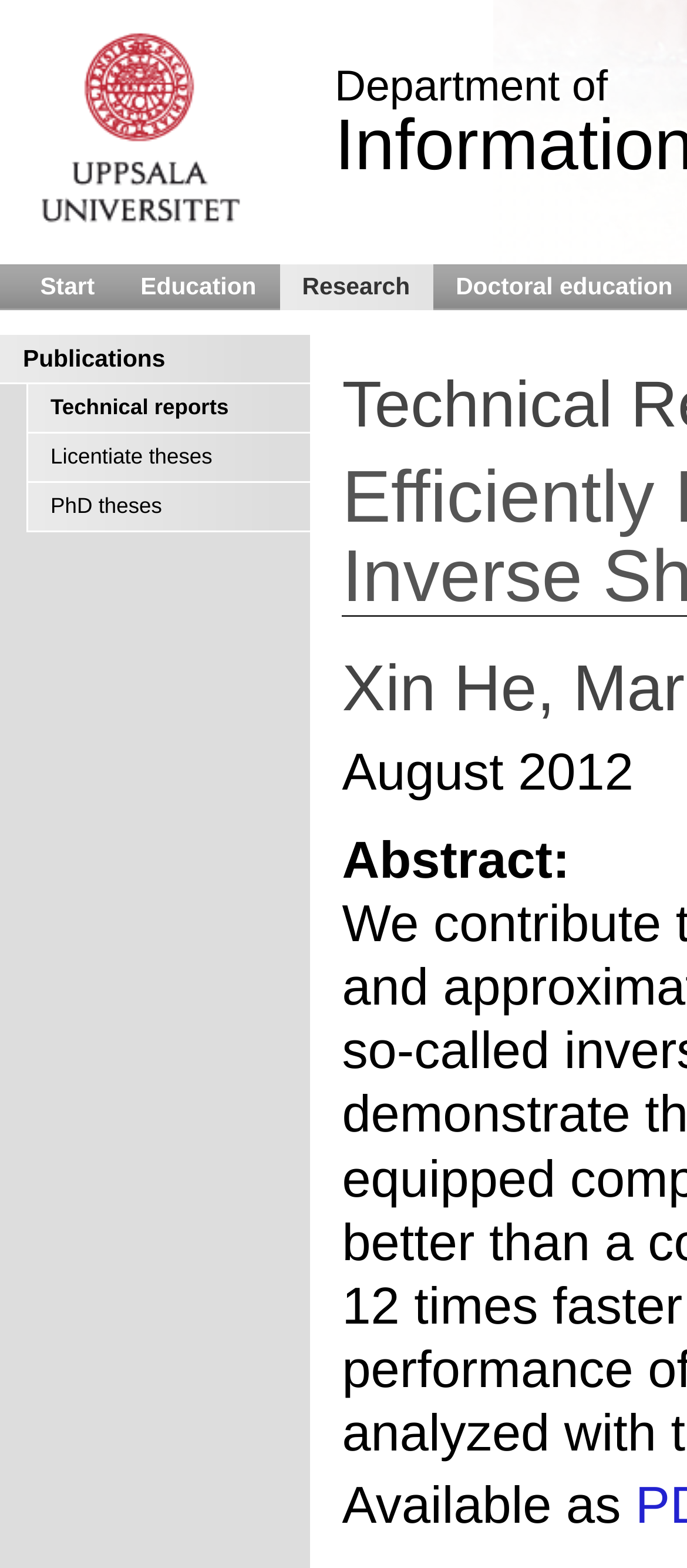Predict the bounding box coordinates of the UI element that matches this description: "Technical reports". The coordinates should be in the format [left, top, right, bottom] with each value between 0 and 1.

[0.04, 0.245, 0.452, 0.275]